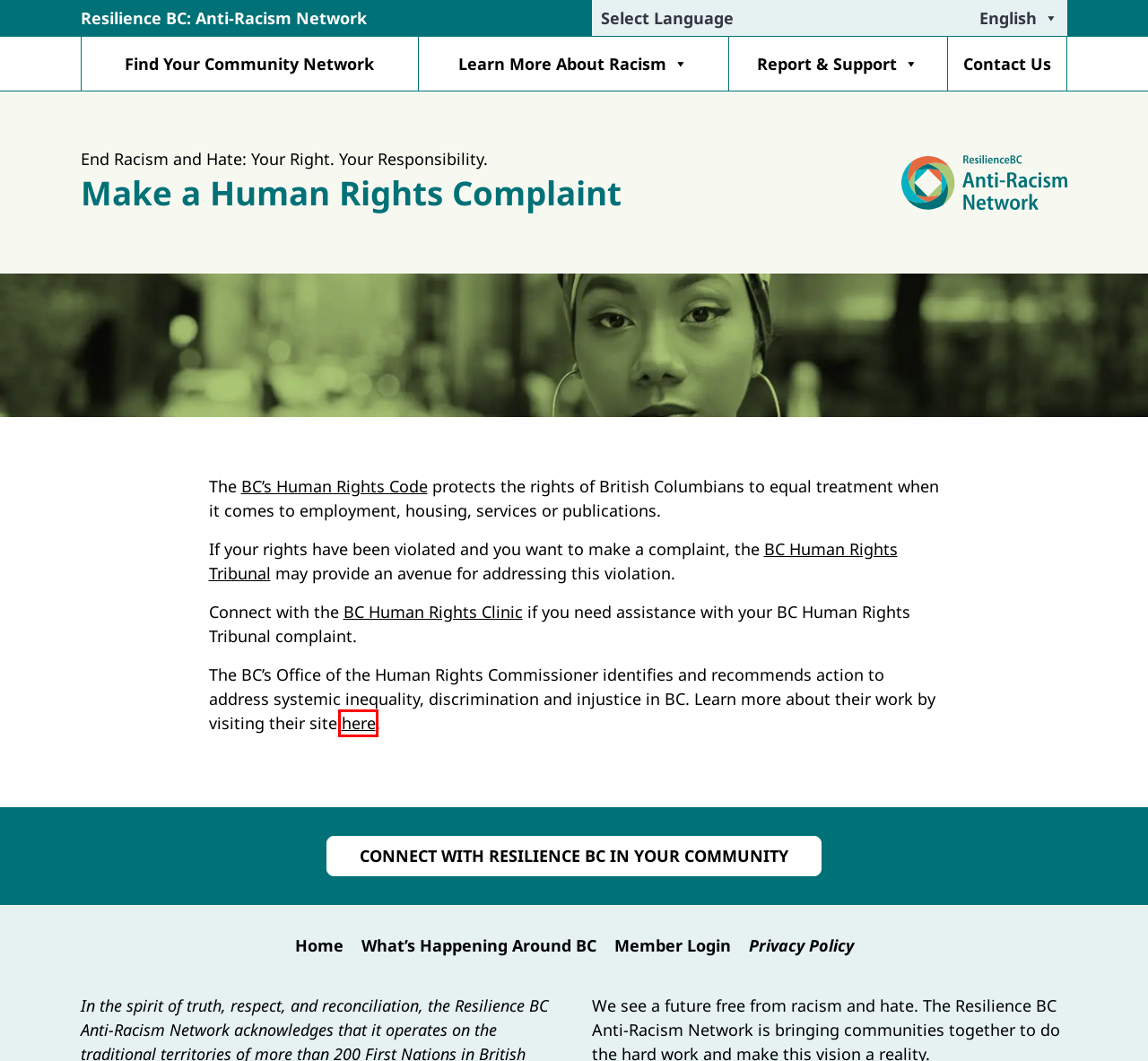After examining the screenshot of a webpage with a red bounding box, choose the most accurate webpage description that corresponds to the new page after clicking the element inside the red box. Here are the candidates:
A. Find Your Community Network - Resilience BC
B. Resilience BC Members
C. Contact Us - Resilience BC
D. Privacy Policy - Resilience BC
E. Home - BC's Office of the Human Rights Commissioner
F. BCHRC
G. Home - BC Human Rights Tribunal
H. Resilience BC - End Racism and Hate

E